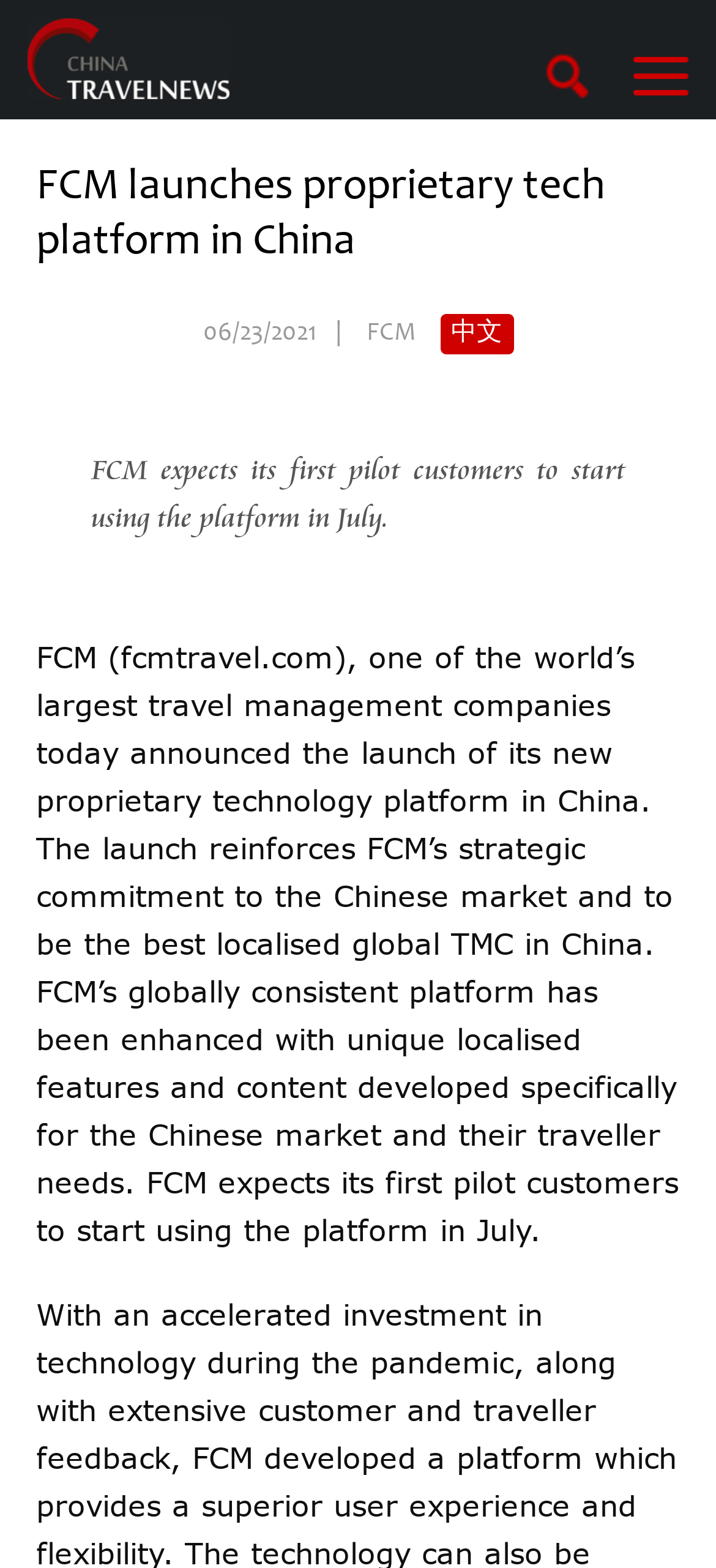Please provide a brief answer to the following inquiry using a single word or phrase:
What is the language of the link on the top right corner?

Chinese